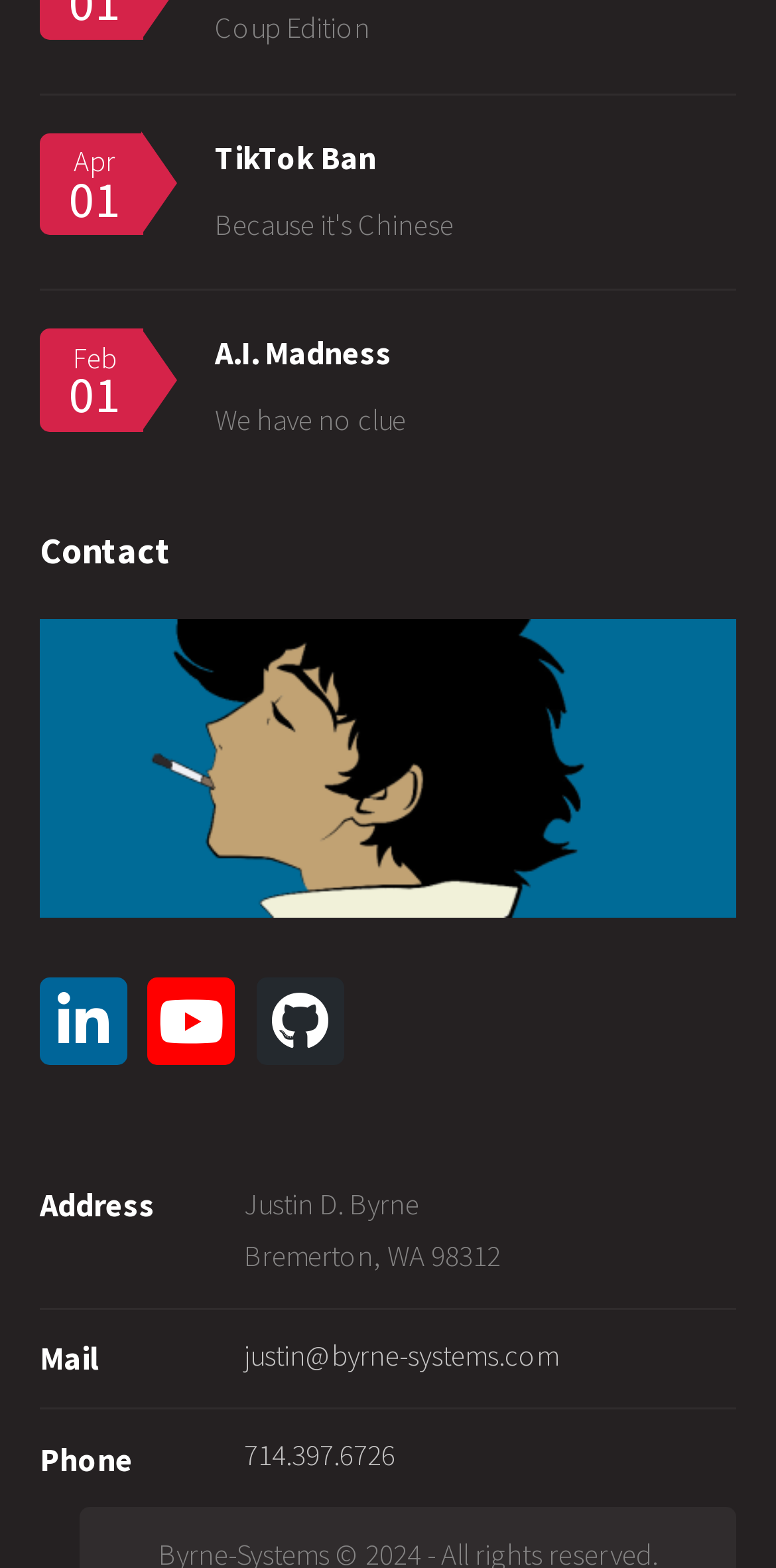What is the author's name?
Based on the image, give a one-word or short phrase answer.

Justin D. Byrne